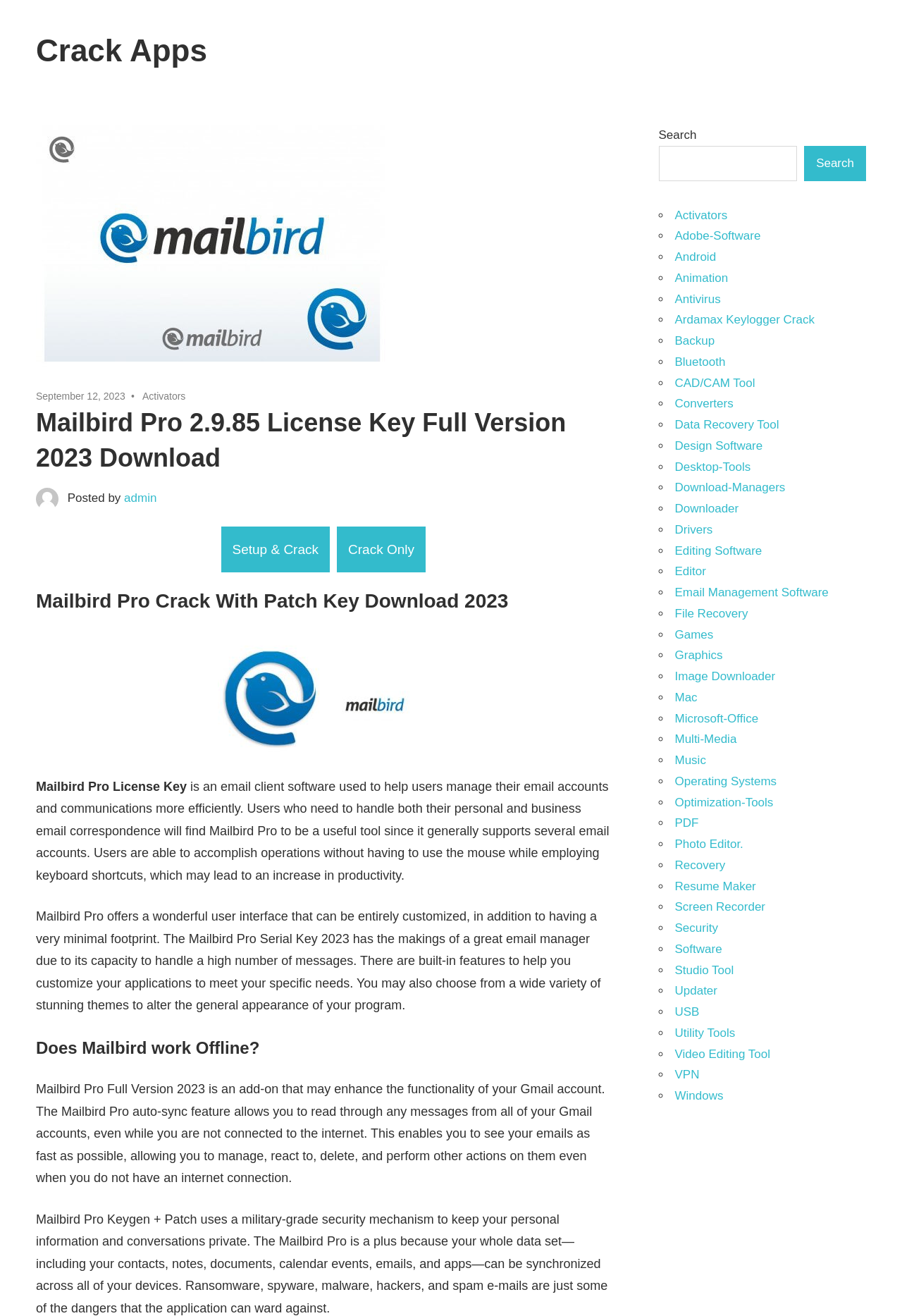Can you find the bounding box coordinates for the element that needs to be clicked to execute this instruction: "Check out Activators"? The coordinates should be given as four float numbers between 0 and 1, i.e., [left, top, right, bottom].

[0.158, 0.297, 0.206, 0.305]